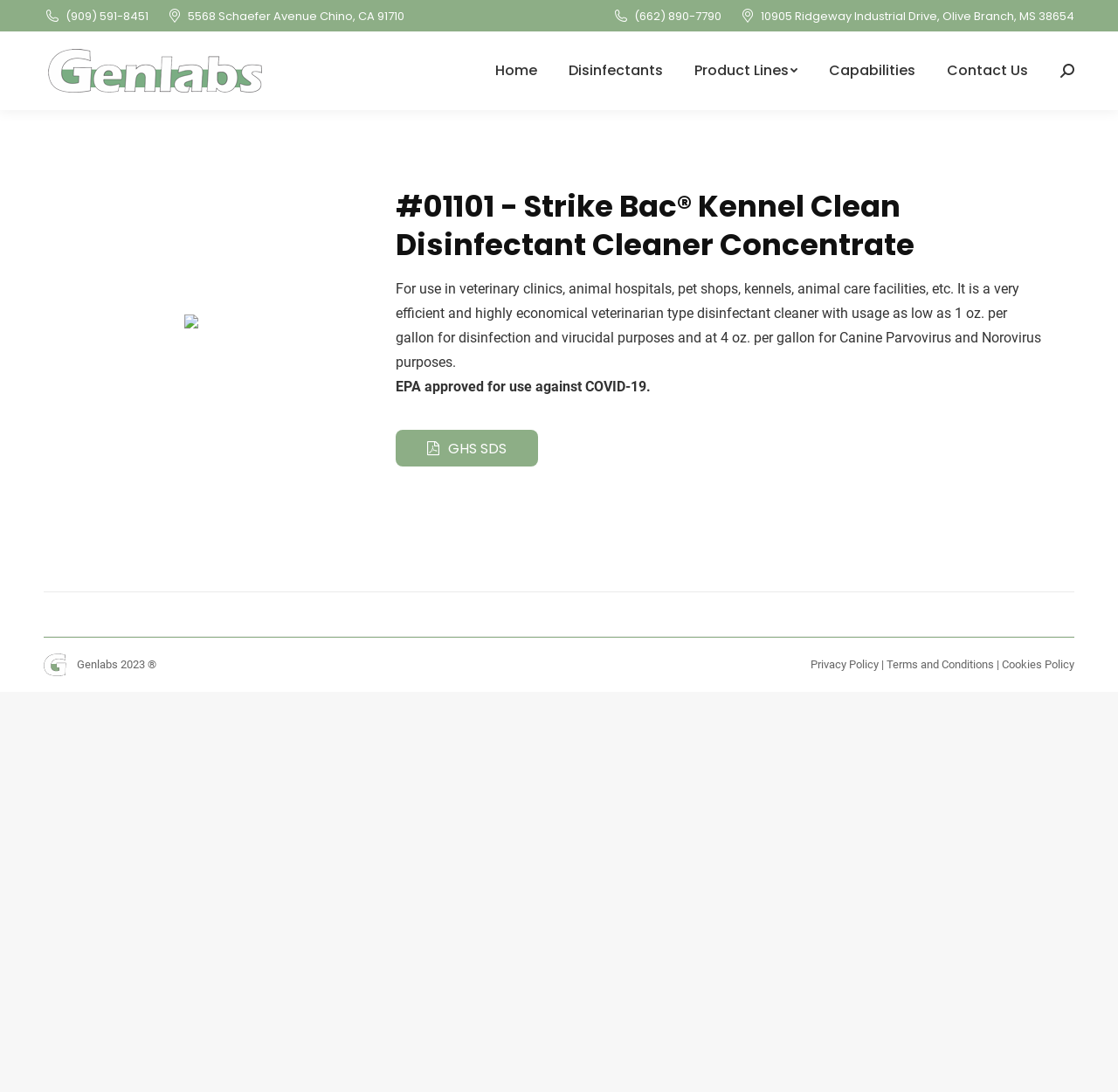Provide a one-word or one-phrase answer to the question:
Is the product EPA approved?

Yes